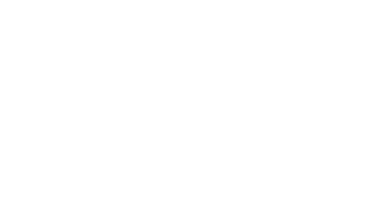Who are the participants urging to take action?
Answer the question with detailed information derived from the image.

According to the caption, the participants are actively urging political leaders to take decisive action against childhood sexual violence, which suggests that the participants are directing their efforts towards political leaders.